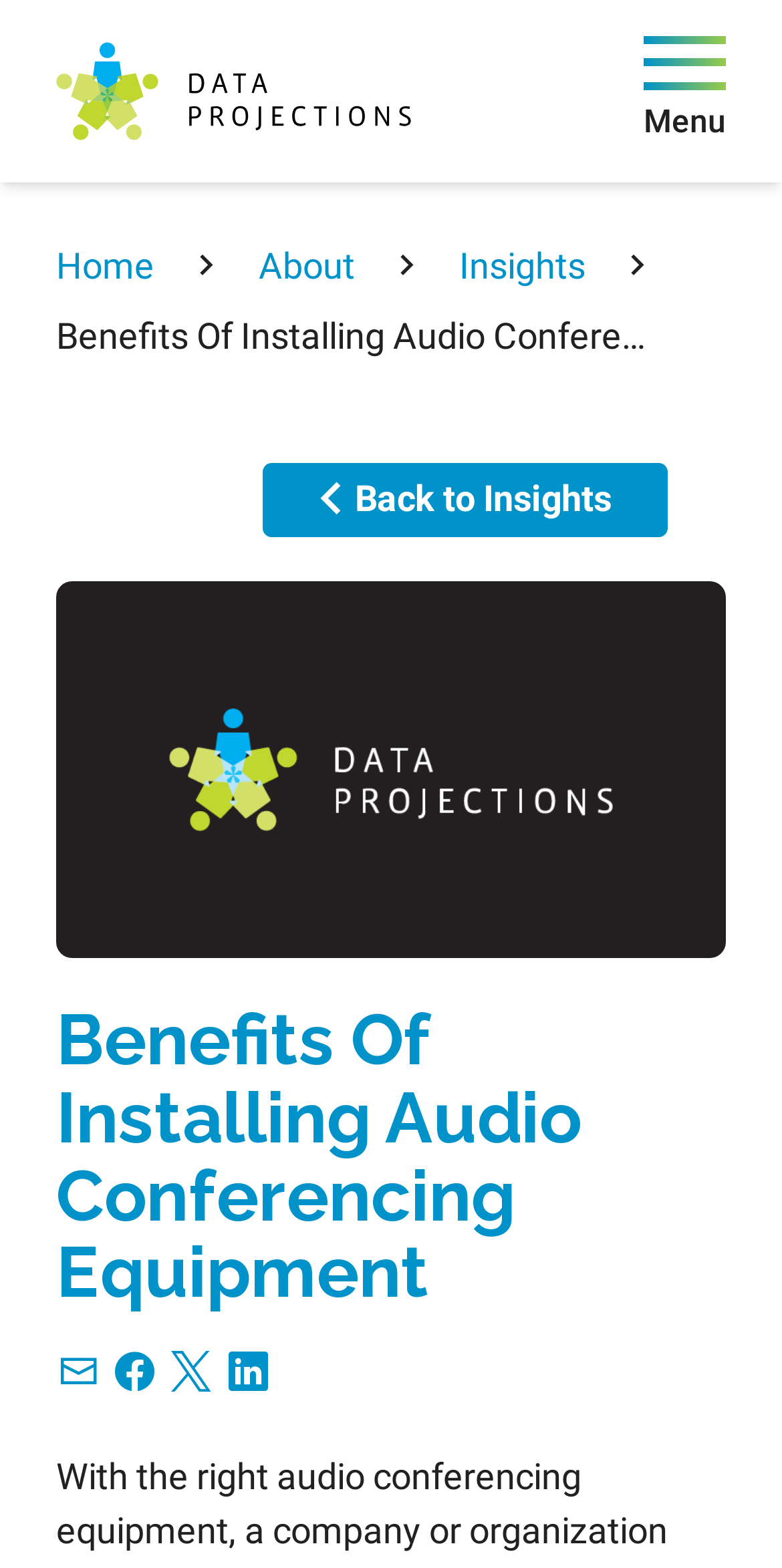Please pinpoint the bounding box coordinates for the region I should click to adhere to this instruction: "Read insights".

[0.588, 0.152, 0.749, 0.187]